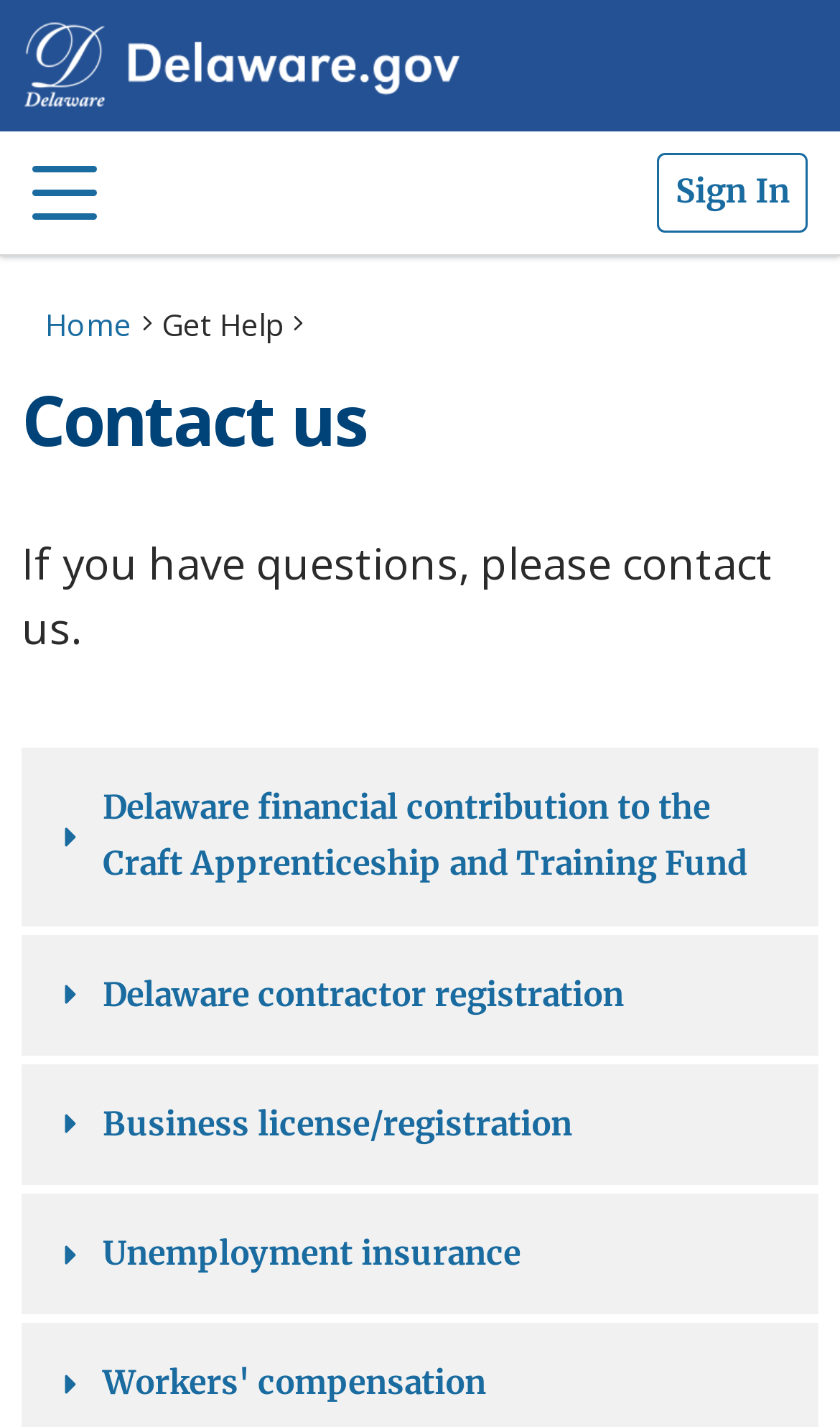Is the 'Sign In' link located at the top of the page?
Provide an in-depth and detailed answer to the question.

I determined the location of the 'Sign In' link by comparing its bounding box coordinates with those of other elements. Its y1 and y2 coordinates are relatively small, indicating that it is located near the top of the page.